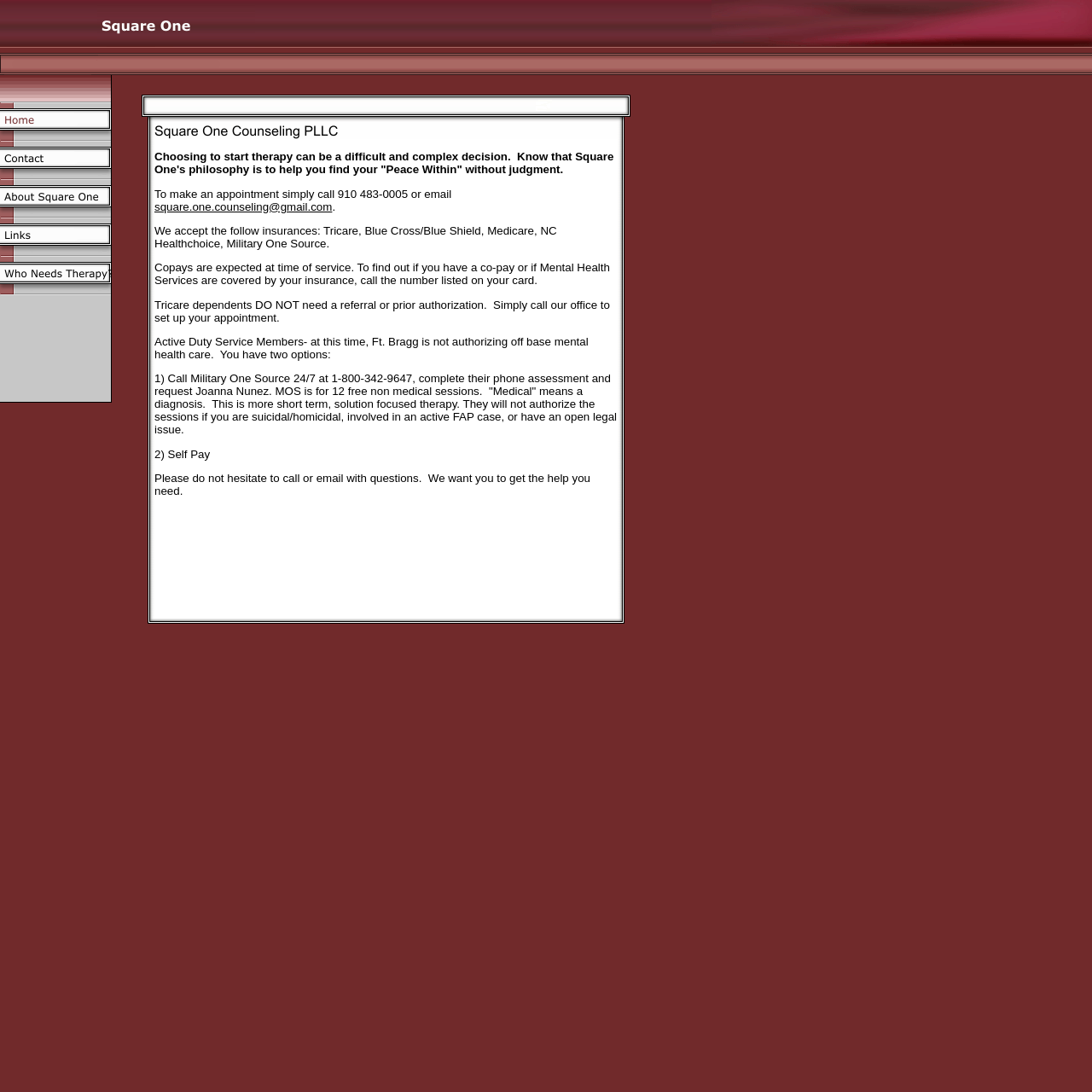Reply to the question below using a single word or brief phrase:
What is the phone number to make an appointment?

910 483-0005